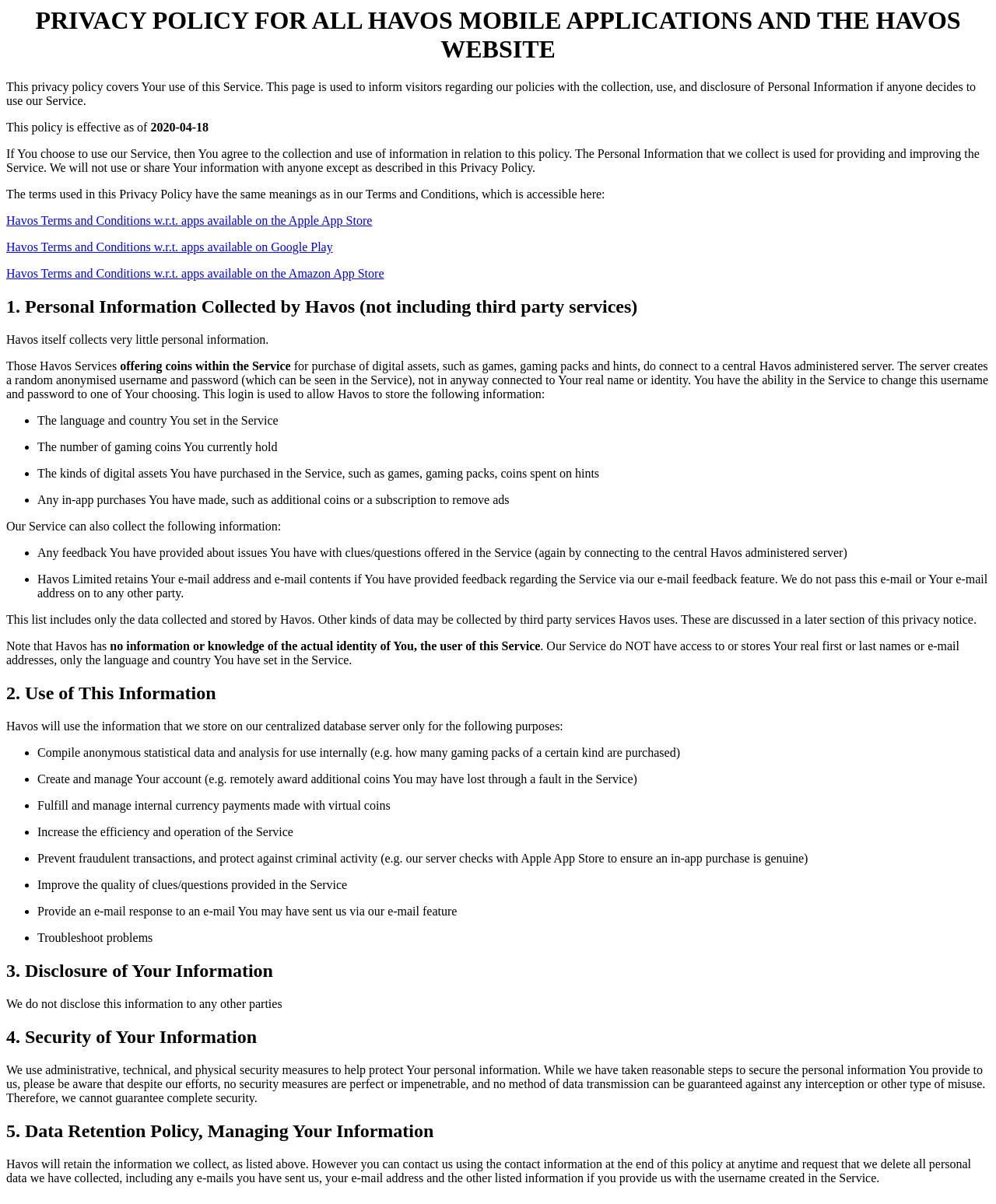Offer a meticulous description of the webpage's structure and content.

This webpage is a privacy policy for all Havos mobile applications and the Havos website. At the top of the page, there is a heading that displays the title of the policy. Below the title, there is a brief introduction that explains the purpose of the policy and what it covers.

The main content of the policy is divided into five sections, each with its own heading. The first section, "1. Personal Information Collected by Havos," explains what personal information is collected by Havos and how it is used. This section includes a list of specific information that is collected, such as language and country settings, gaming coins, and digital assets purchased.

The second section, "2. Use of This Information," describes how the collected information is used by Havos. This section includes a list of purposes, such as compiling anonymous statistical data, creating and managing user accounts, and fulfilling internal currency payments.

The third section, "3. Disclosure of Your Information," states that Havos does not disclose user information to any other parties. The fourth section, "4. Security of Your Information," explains the security measures taken by Havos to protect user information, although it notes that no security measures are perfect.

The fifth and final section, "5. Data Retention Policy, Managing Your Information," explains how long Havos retains user information and how users can request that their personal data be deleted. There are also links to Havos' terms and conditions for apps available on different app stores.

Throughout the policy, there are several links to related information, such as terms and conditions, and a contact email address for users to request deletion of their personal data. The policy is written in a formal and informative tone, with clear headings and concise language.